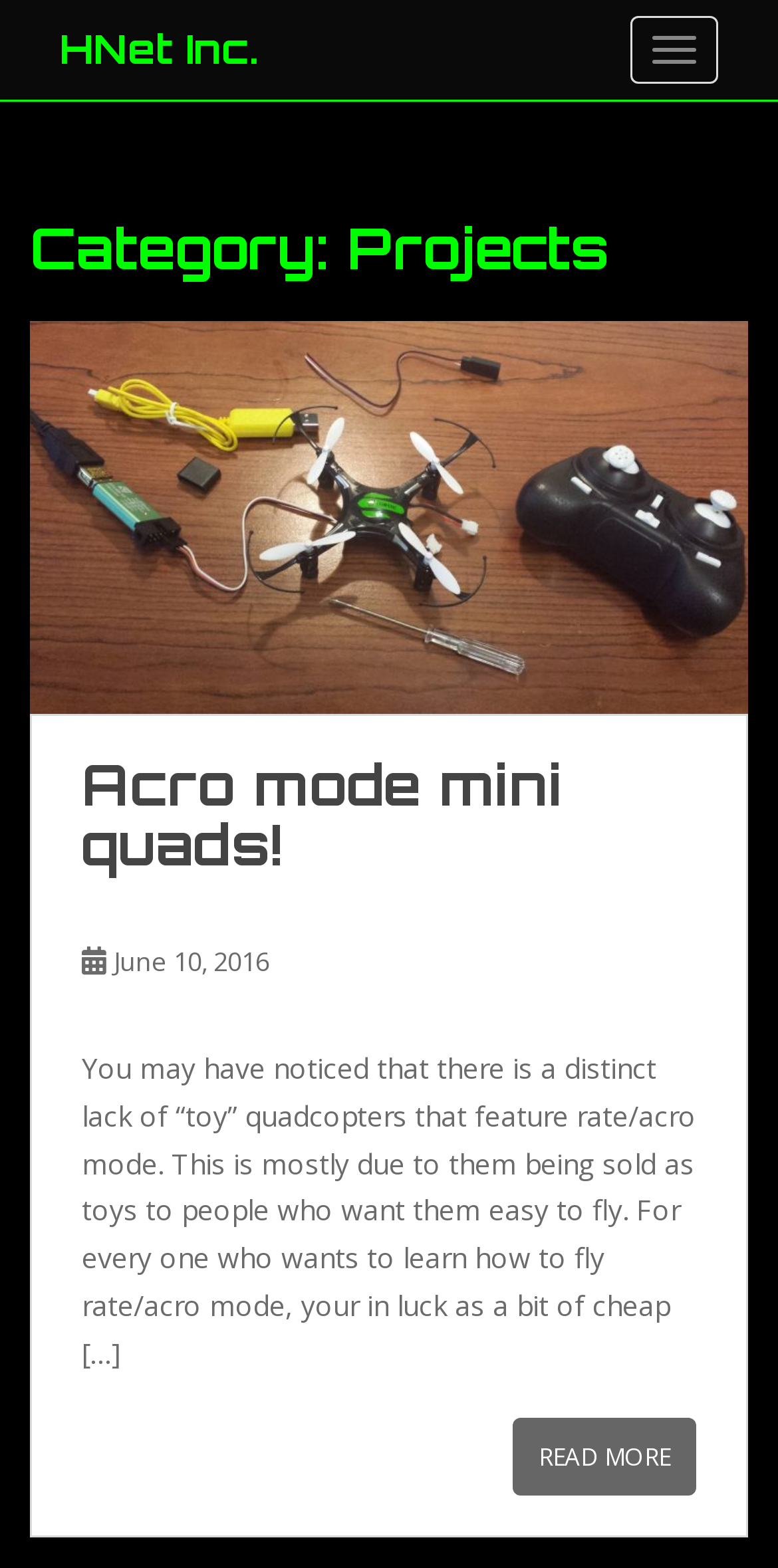What is the date of the latest project?
From the image, respond using a single word or phrase.

June 10, 2016